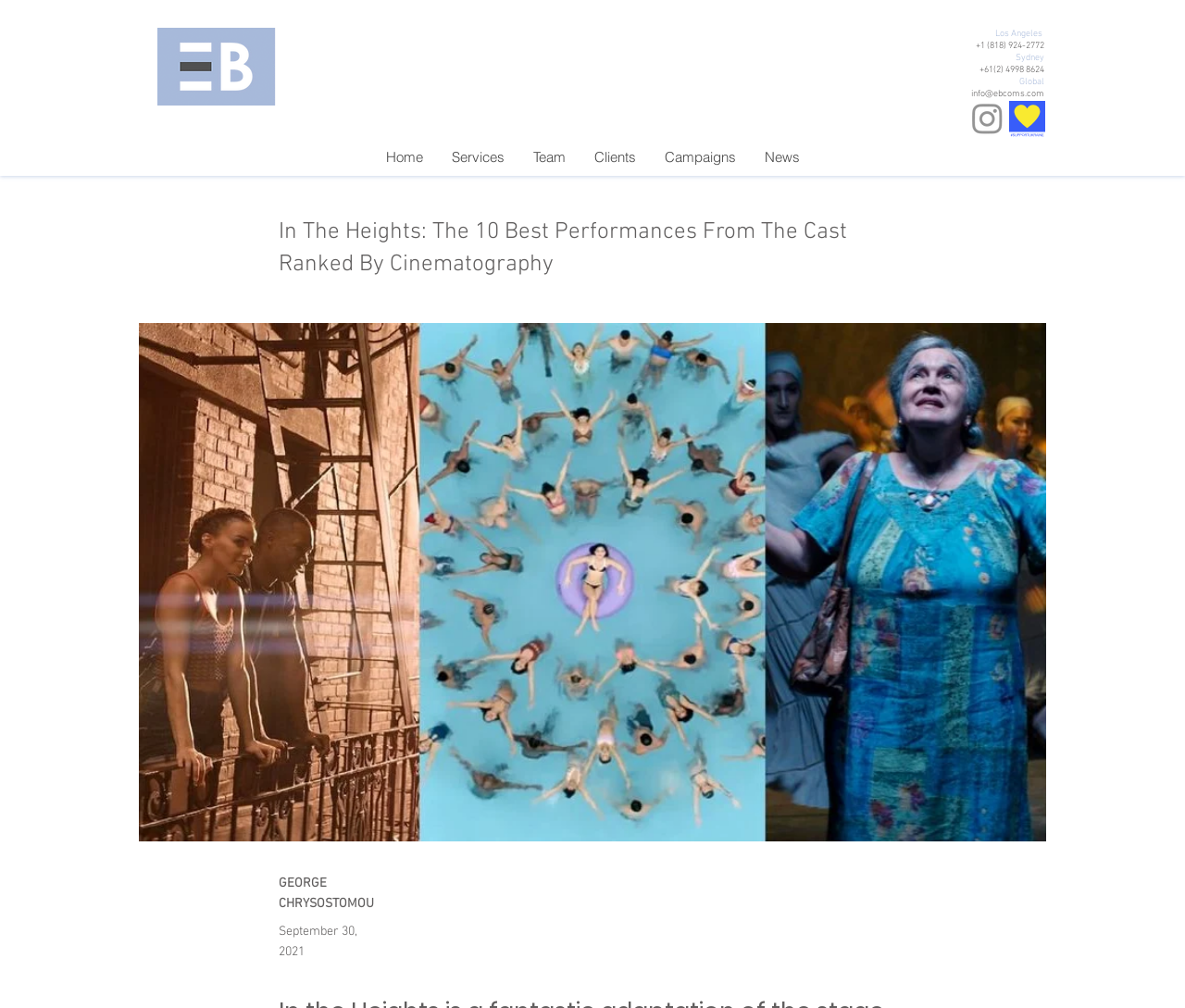Extract the main heading from the webpage content.

In The Heights: The 10 Best Performances From The Cast Ranked By Cinematography